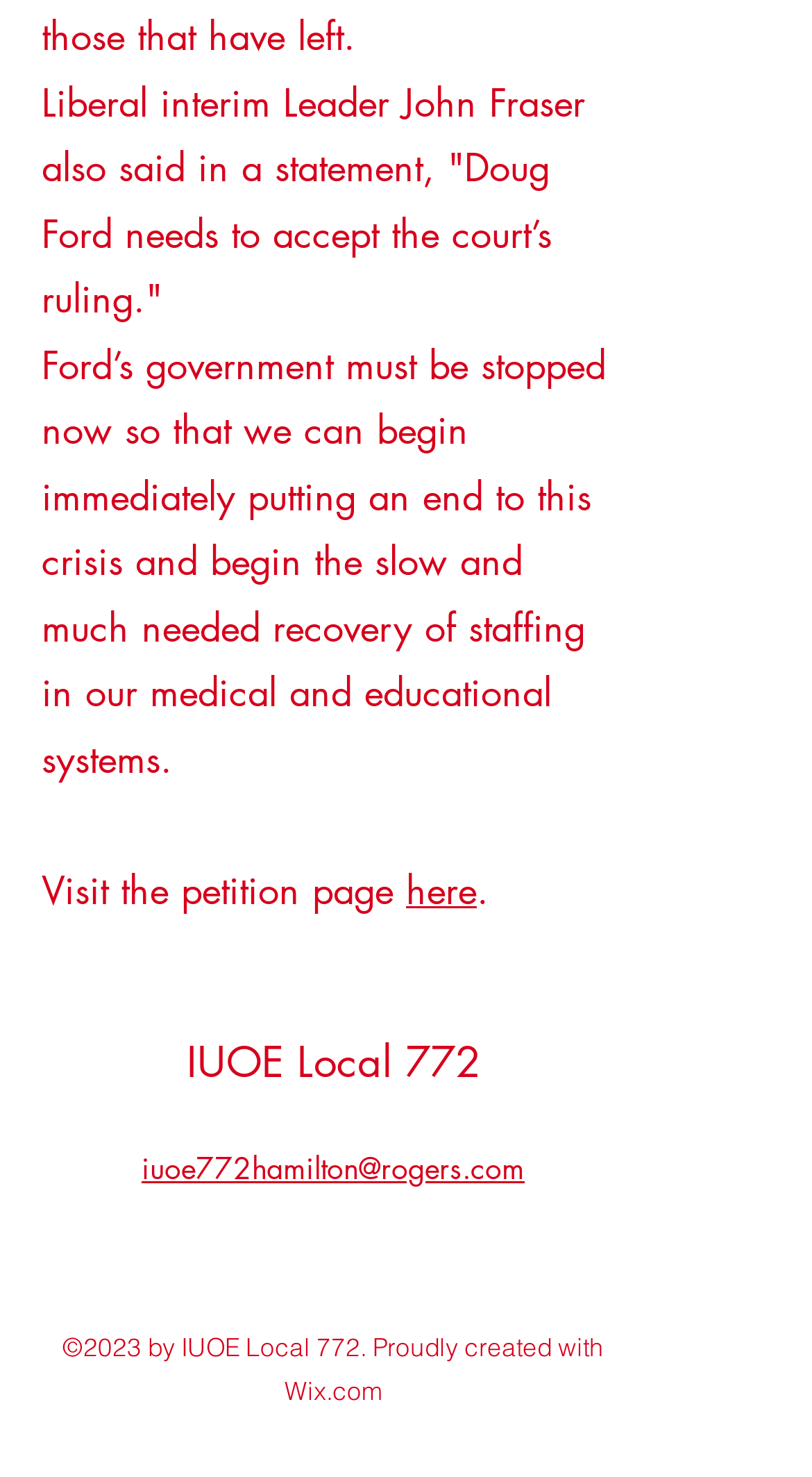What is the name of the organization?
Please ensure your answer is as detailed and informative as possible.

The name of the organization can be found in the StaticText element, which states 'IUOE Local 772'.